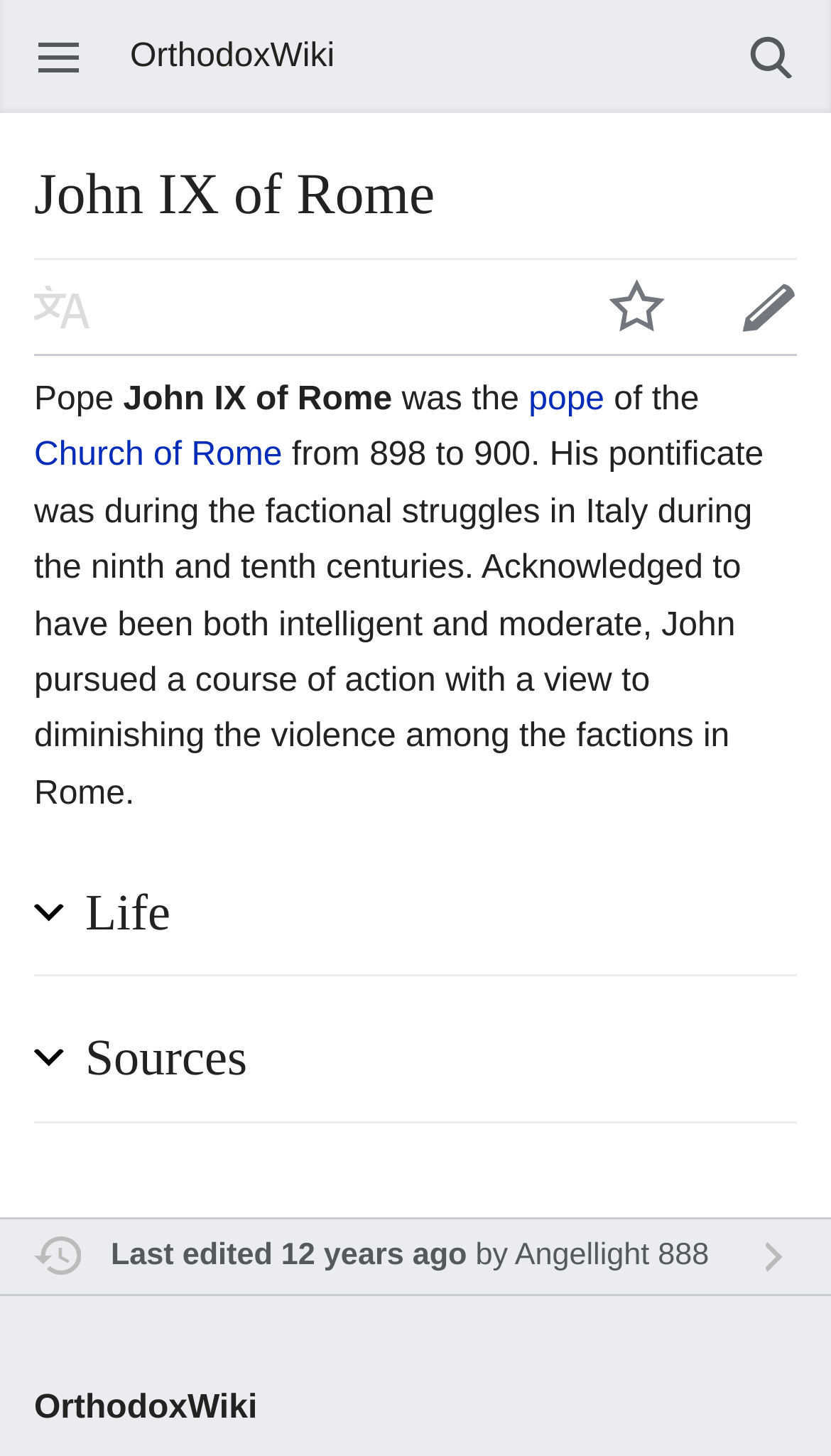Identify the bounding box for the UI element described as: "Church of Rome". Ensure the coordinates are four float numbers between 0 and 1, formatted as [left, top, right, bottom].

[0.041, 0.301, 0.34, 0.326]